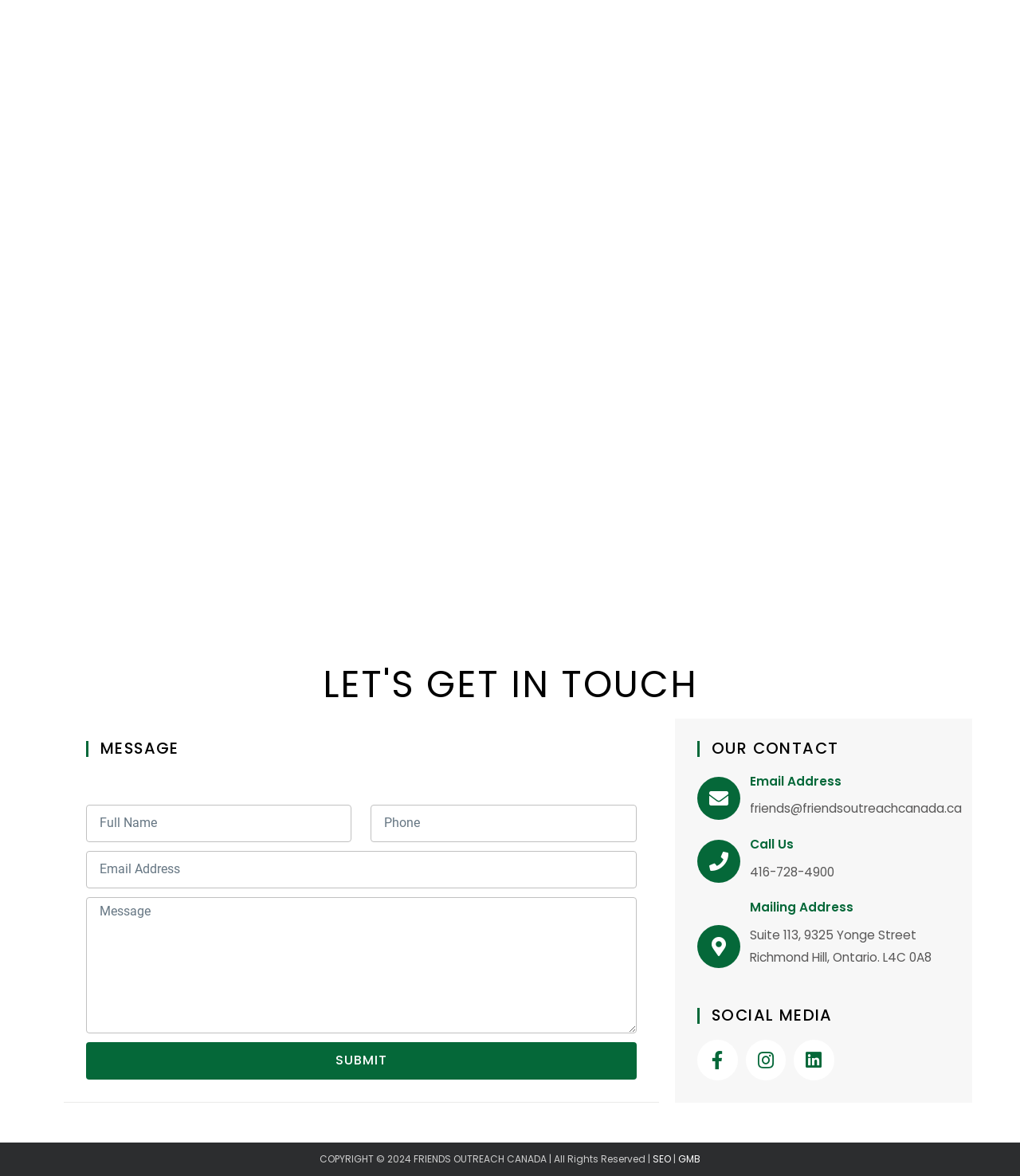Find the bounding box coordinates for the area that should be clicked to accomplish the instruction: "Check the email address".

[0.735, 0.681, 0.943, 0.695]